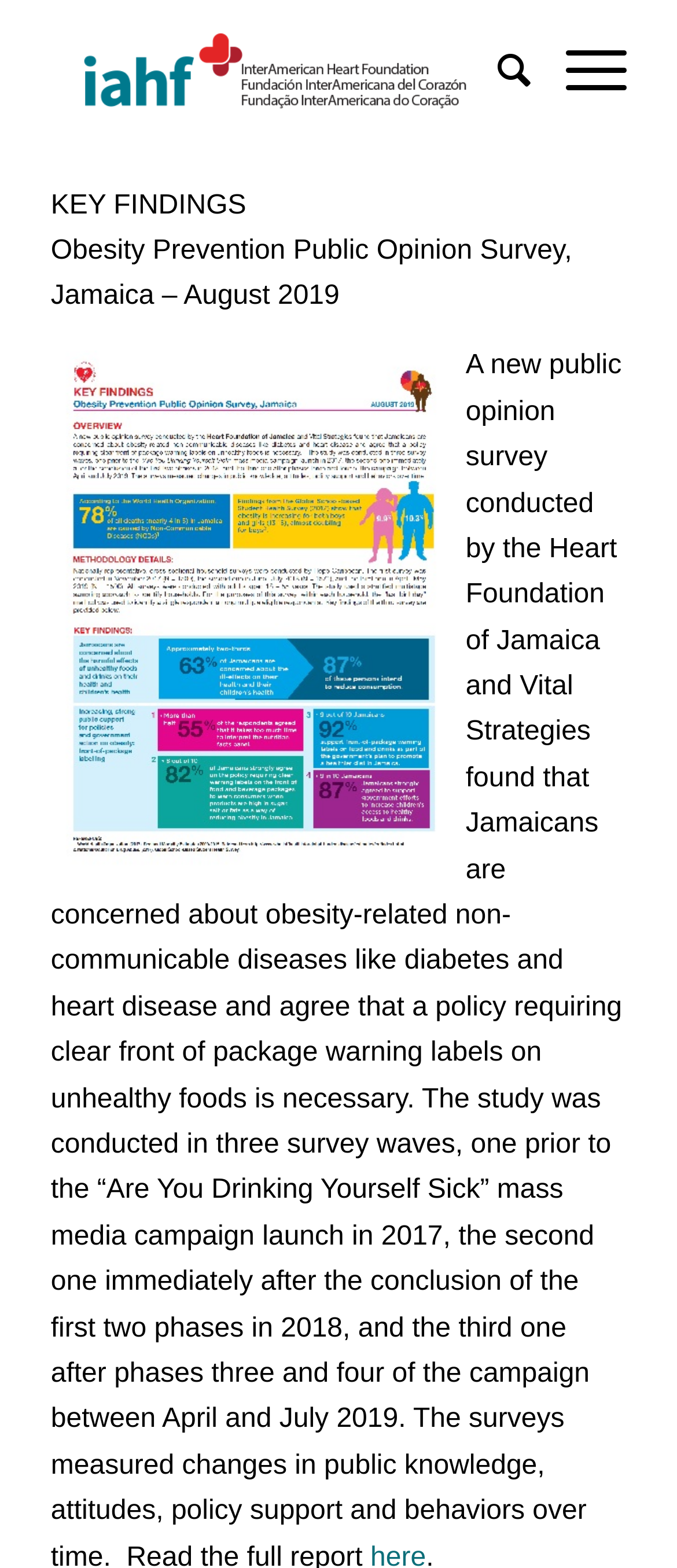Reply to the question with a brief word or phrase: What is the name of the organization?

InterAmerican Heart Foundation